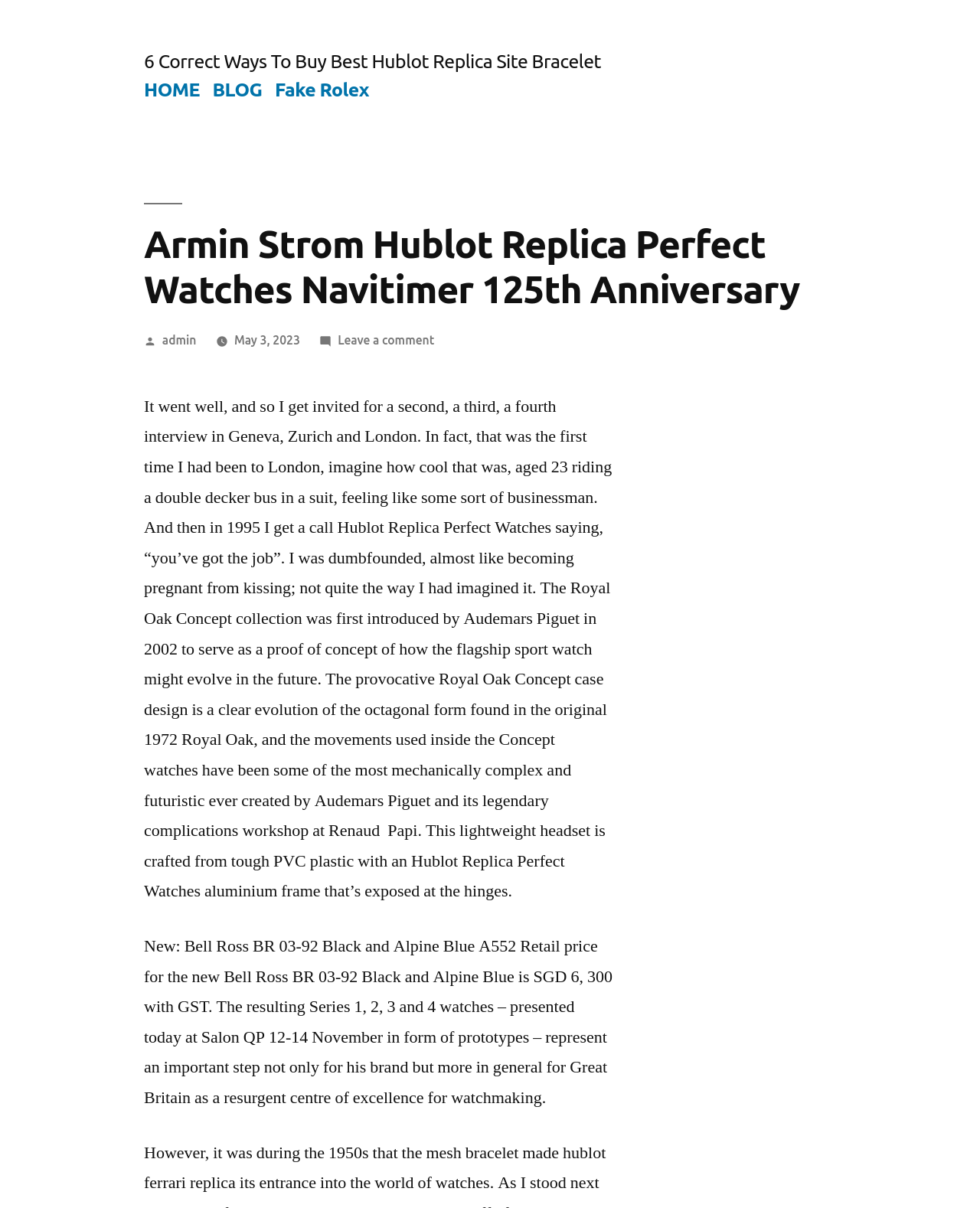Identify and extract the main heading of the webpage.

Armin Strom Hublot Replica Perfect Watches Navitimer 125th Anniversary